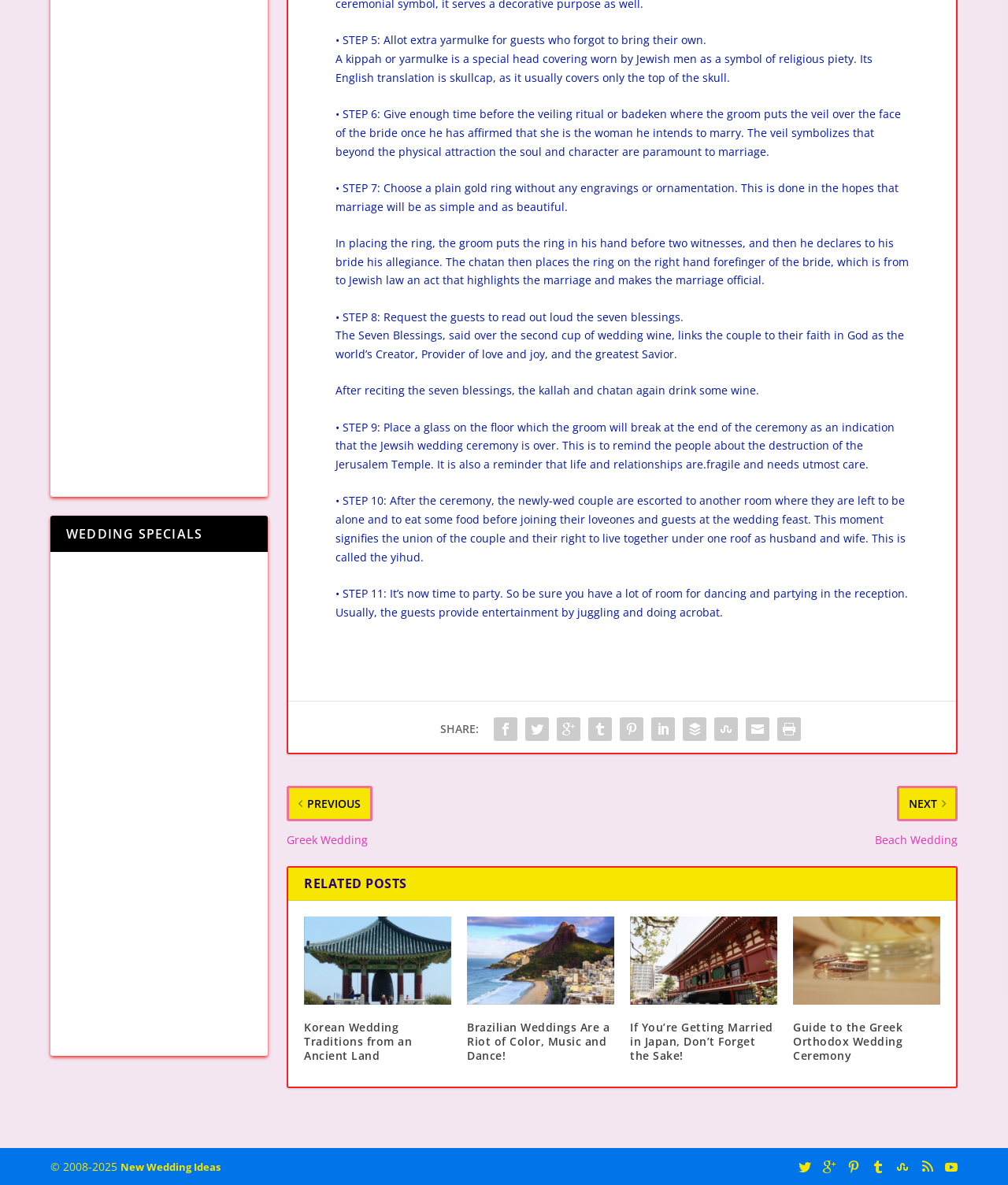Determine the bounding box coordinates of the UI element that matches the following description: "New Wedding Ideas". The coordinates should be four float numbers between 0 and 1 in the format [left, top, right, bottom].

[0.12, 0.979, 0.219, 0.991]